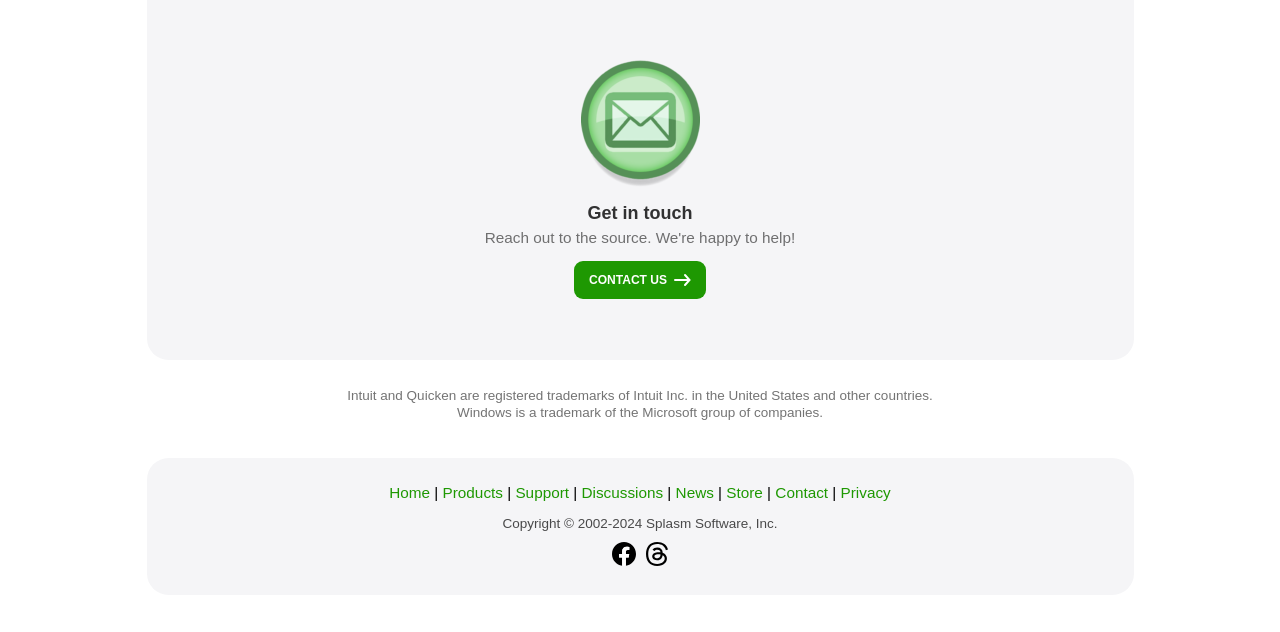What is the company name mentioned in the copyright section?
Look at the image and answer the question with a single word or phrase.

Splasm Software, Inc.